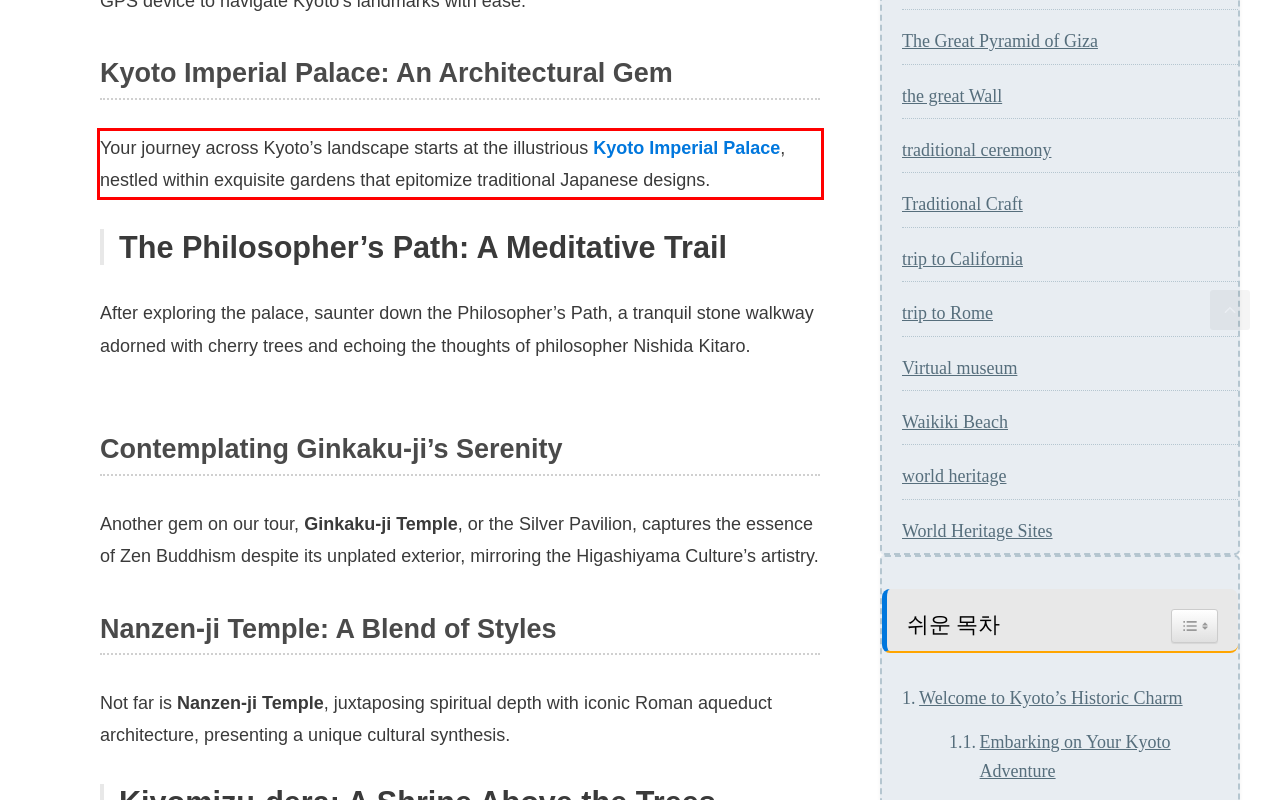You have a webpage screenshot with a red rectangle surrounding a UI element. Extract the text content from within this red bounding box.

Your journey across Kyoto’s landscape starts at the illustrious Kyoto Imperial Palace, nestled within exquisite gardens that epitomize traditional Japanese designs.